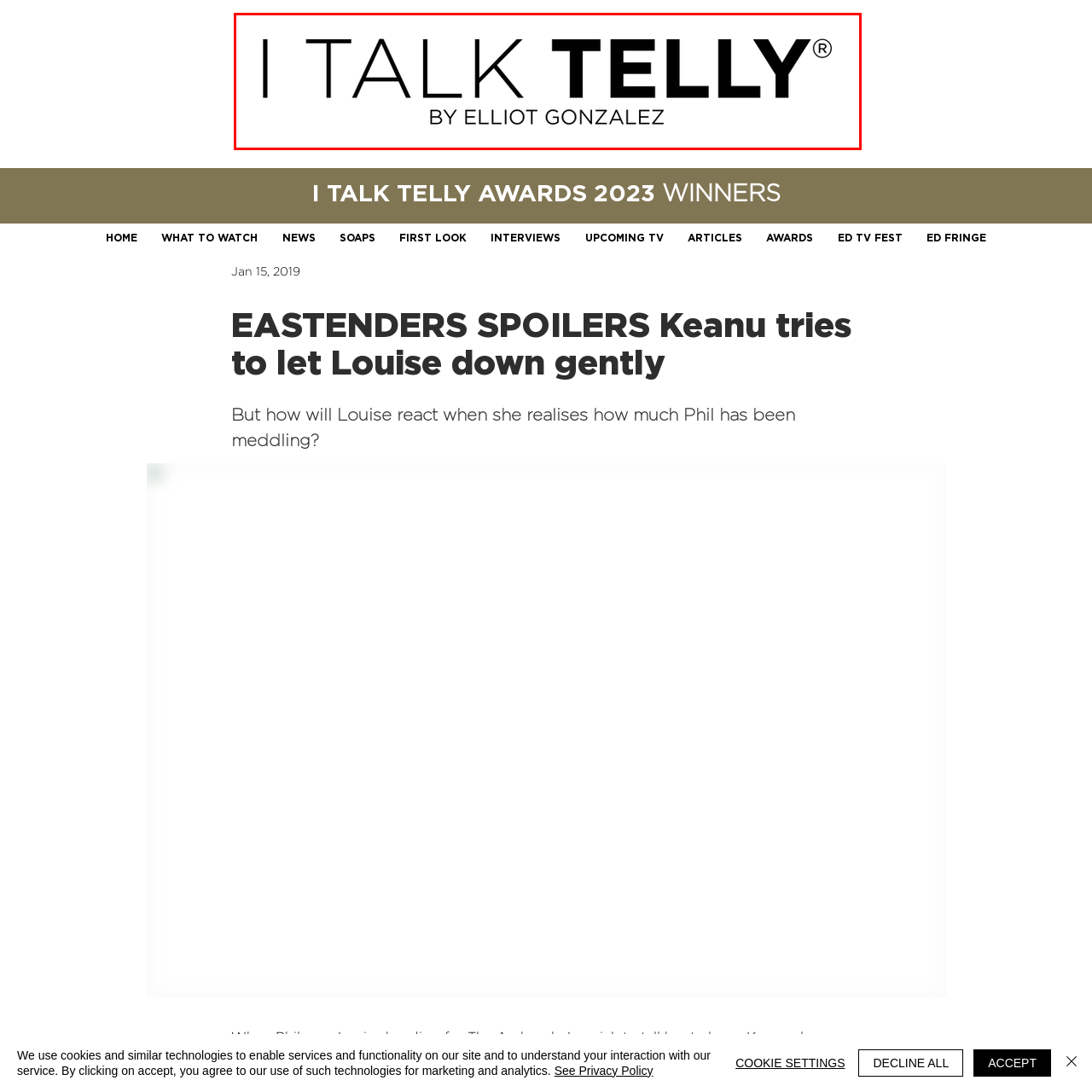What is emphasized in the platform's name?
Carefully scrutinize the image inside the red bounding box and generate a comprehensive answer, drawing from the visual content.

The word 'TELL' in the platform's name 'I TALK TELLY' is emphasized by being written in larger uppercase letters, drawing attention to it.